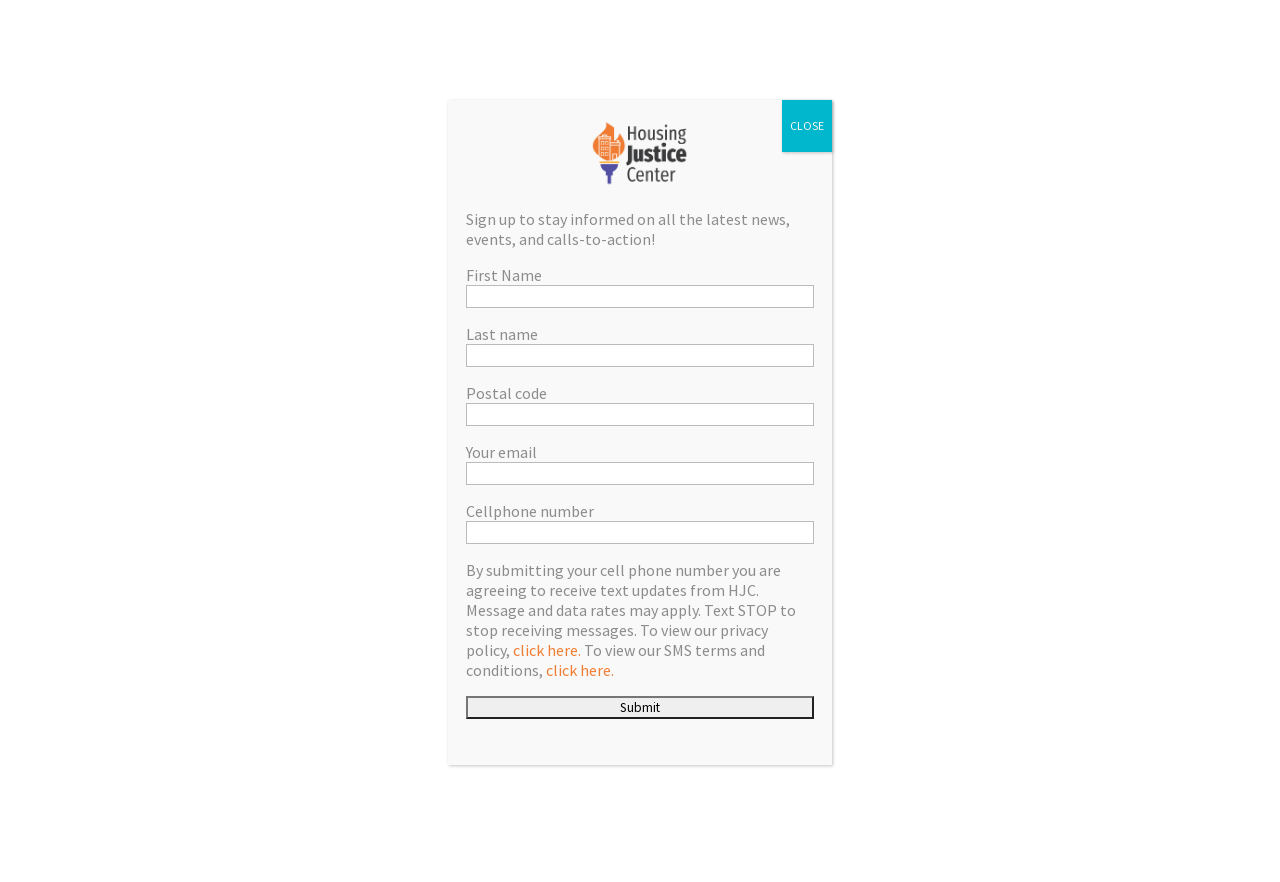Use a single word or phrase to answer the following:
What is the bounding box coordinate of the 'Contact' link?

[0.829, 0.052, 0.869, 0.12]